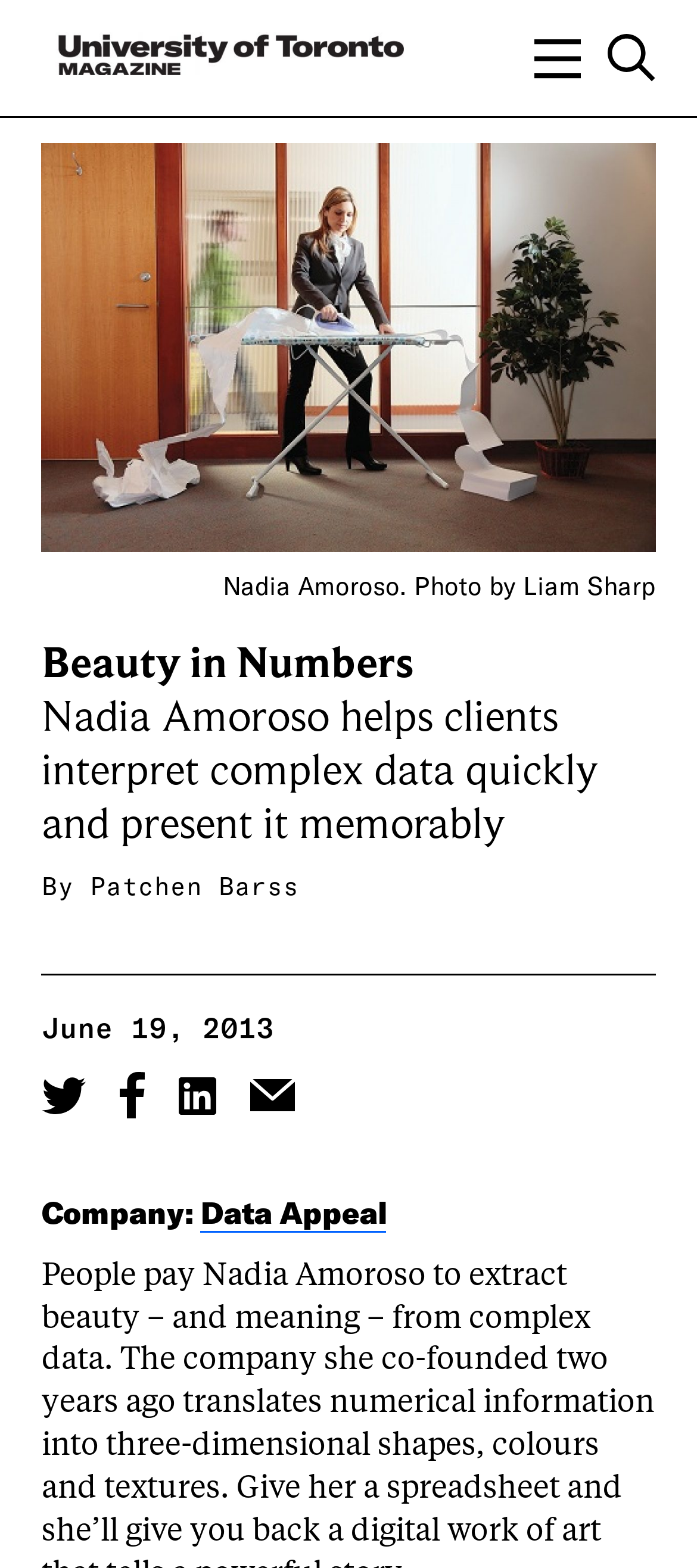Please determine the bounding box coordinates of the element's region to click in order to carry out the following instruction: "Open navigation overlay". The coordinates should be four float numbers between 0 and 1, i.e., [left, top, right, bottom].

[0.766, 0.022, 0.94, 0.052]